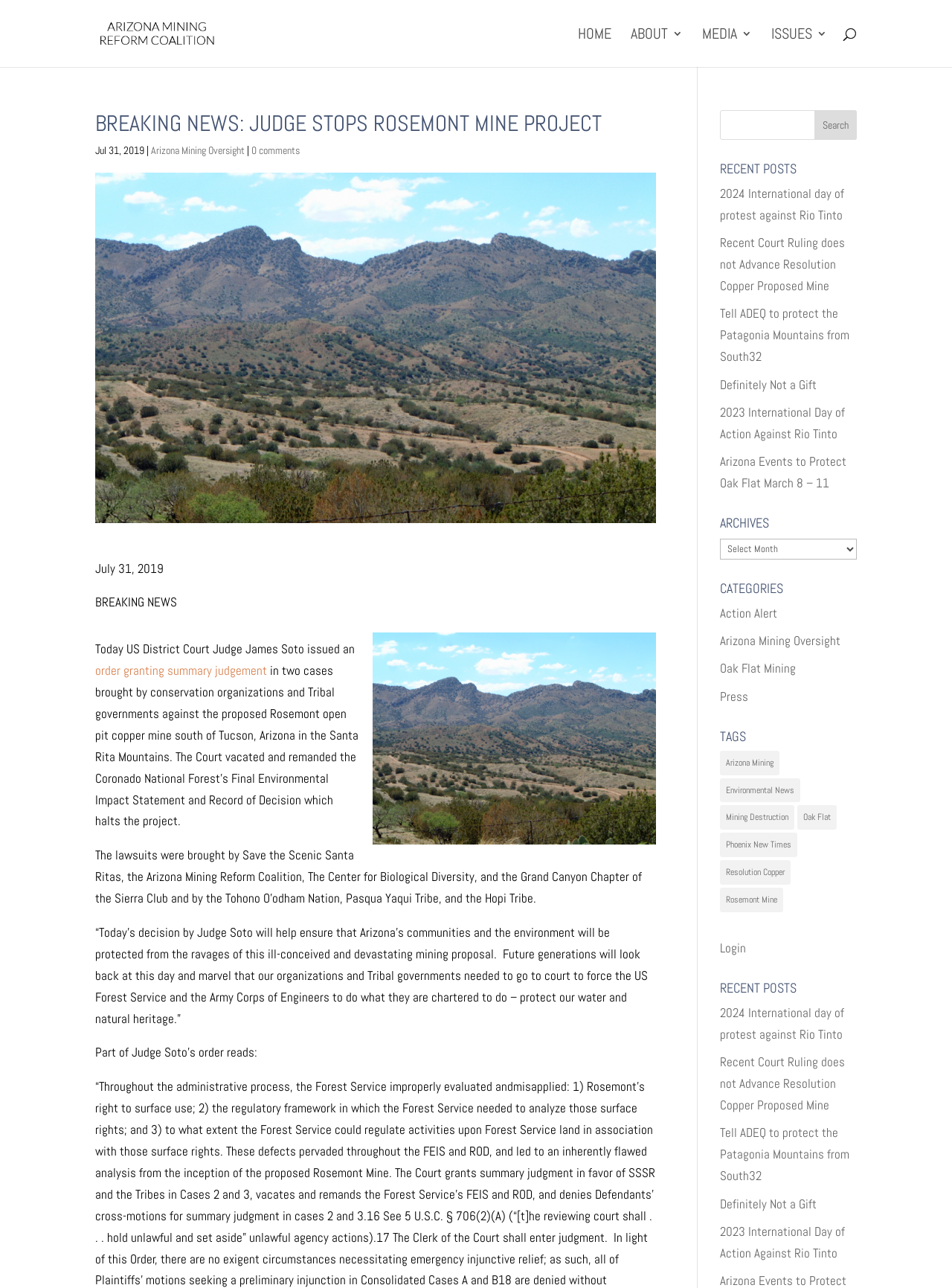Can you find the bounding box coordinates for the element that needs to be clicked to execute this instruction: "Search for a specific term"? The coordinates should be given as four float numbers between 0 and 1, i.e., [left, top, right, bottom].

[0.756, 0.085, 0.9, 0.109]